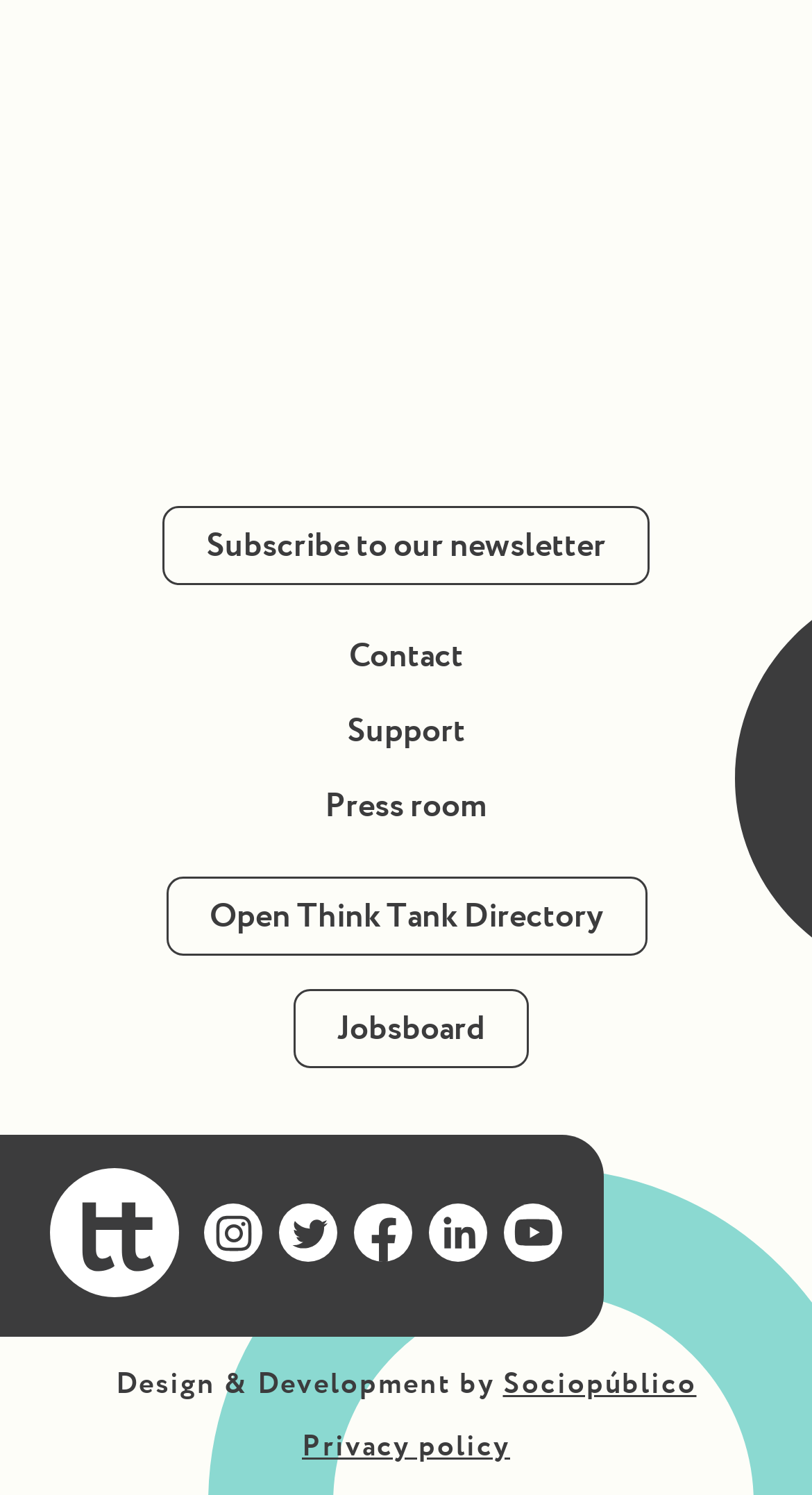Show the bounding box coordinates of the element that should be clicked to complete the task: "Read more about Five new roles for think tanks in the age of polycrisis".

[0.041, 0.055, 0.959, 0.307]